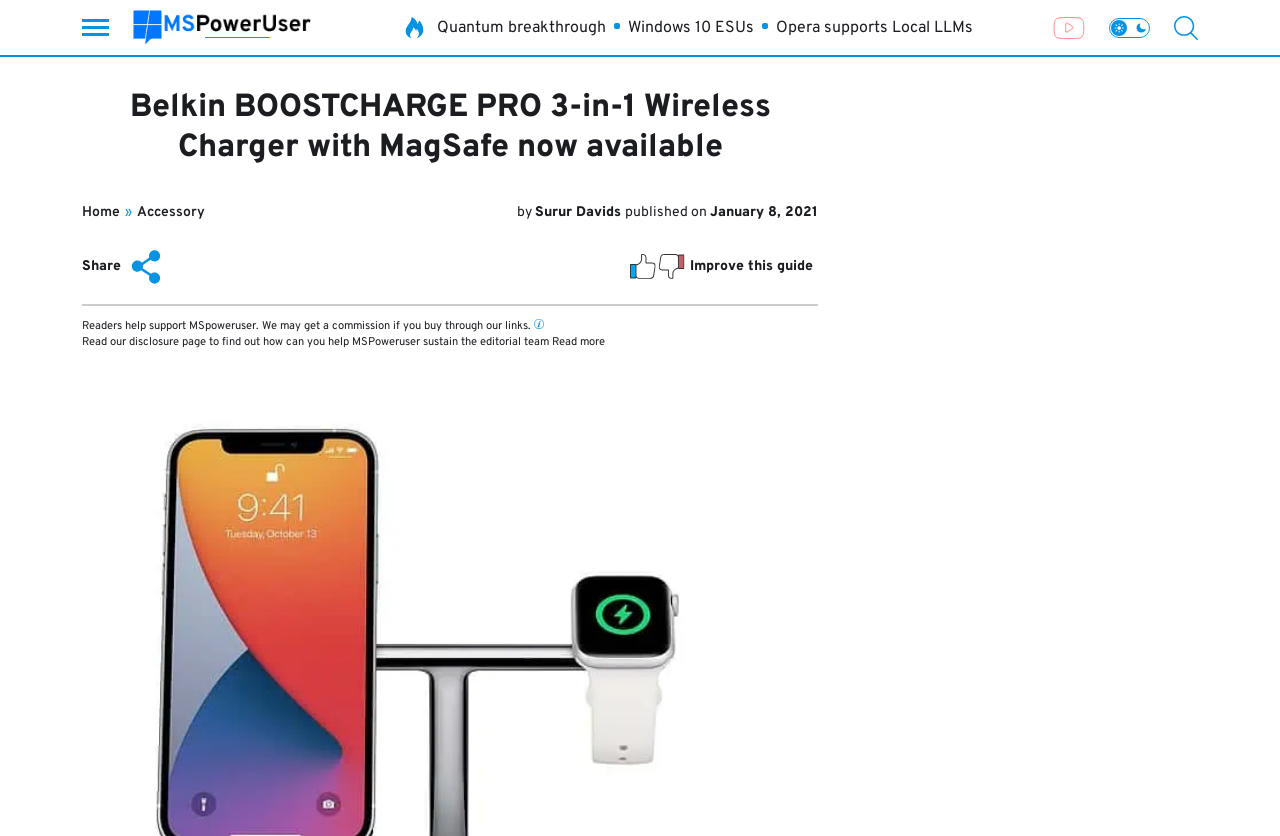Describe every aspect of the webpage in a detailed manner.

The webpage appears to be an article page from MSPoweruser, a technology news website. At the top left, there is a link to the website's homepage, accompanied by a small image of the MSPoweruser logo. To the right of the logo, there are three trending topic links: "Quantum breakthrough", "Windows 10 ESUs", and "Opera supports Local LLMs". 

Below the trending topics, there is a YouTube channel link with a YouTube icon. On the right side of the page, there are two small images, followed by a search icon button. 

The main content of the page is an article titled "Belkin BOOSTCHARGE PRO 3-in-1 Wireless Charger with MagSafe now available". The article title is in a large font size and is followed by a breadcrumb navigation bar with links to the "Home" and "Accessory" categories. The author's name, "Surur Davids", is mentioned, along with the publication date, "January 8, 2021". 

Below the article title, there is a share button with a share icon, accompanied by the text "Share this article". To the right of the share button, there is an image related to article feedback. 

Further down the page, there is a horizontal separator line, followed by a disclaimer text stating that the website may earn a commission if readers buy through their links. There is also a tooltip icon and a link to the "Affiliate Disclosure" page.